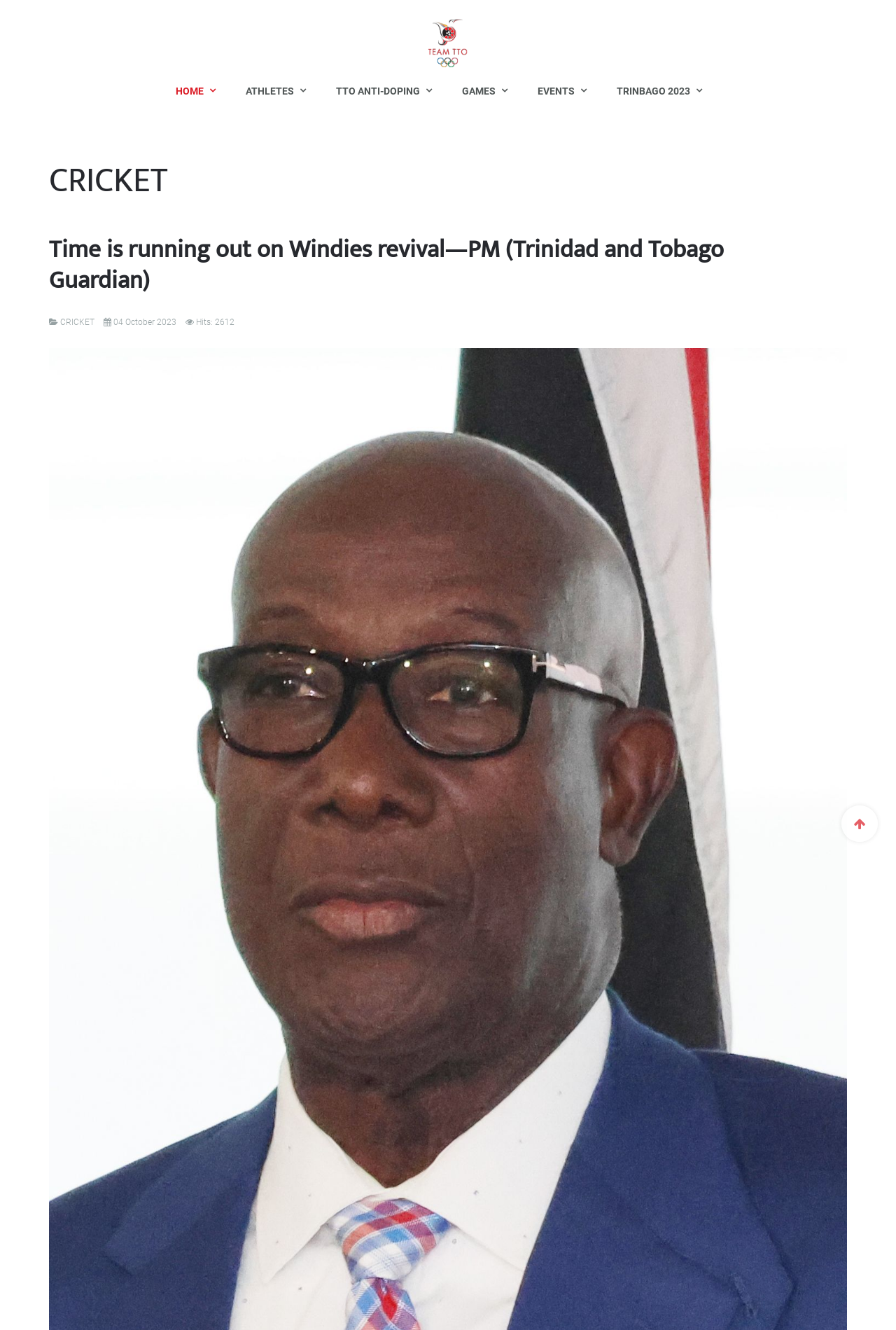Using the details in the image, give a detailed response to the question below:
When was the article published?

I looked at the description list detail that says 'Published:' and found the corresponding static text that says '04 October 2023'.